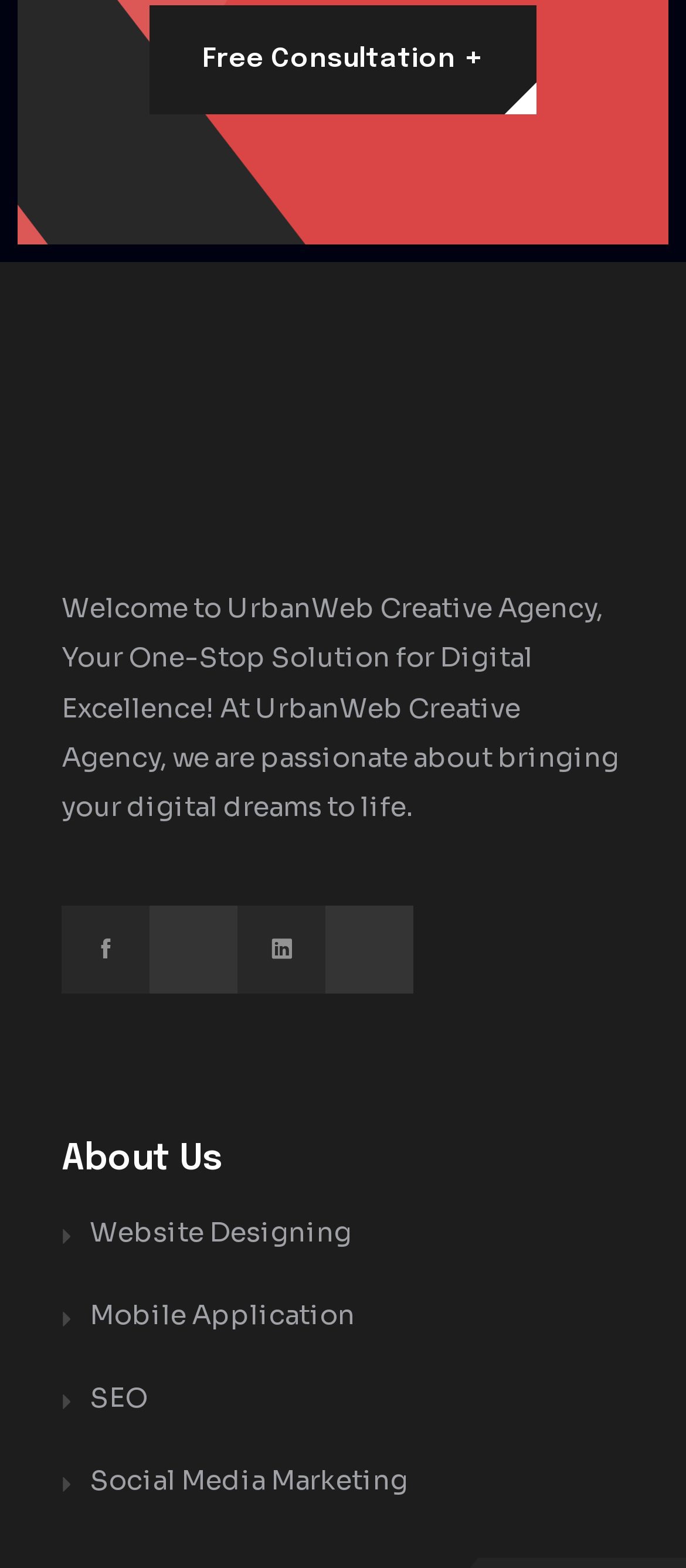Determine the bounding box of the UI element mentioned here: "Website Designing". The coordinates must be in the format [left, top, right, bottom] with values ranging from 0 to 1.

[0.09, 0.77, 0.513, 0.802]